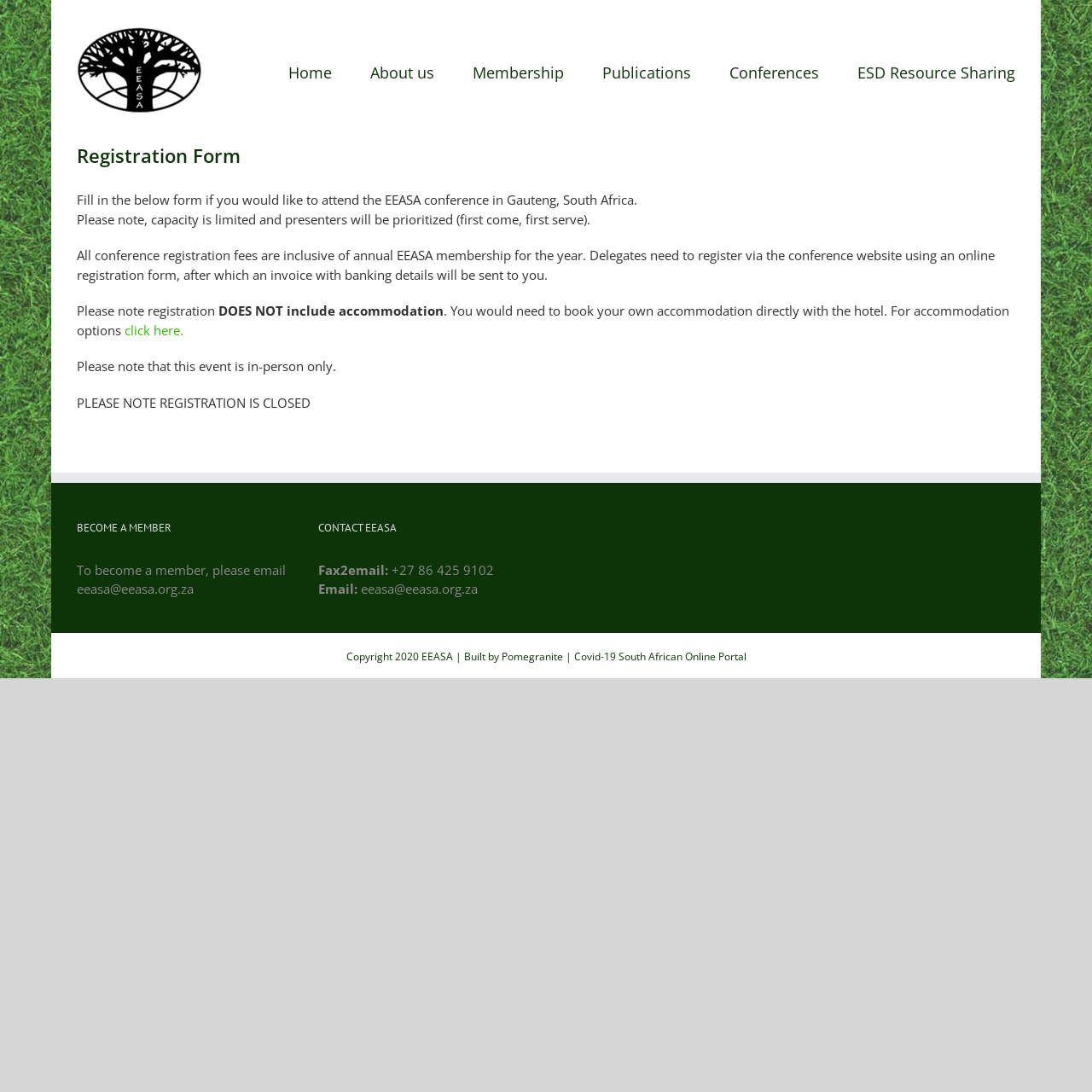Show the bounding box coordinates of the element that should be clicked to complete the task: "Click EEASA Logo".

[0.07, 0.024, 0.185, 0.104]